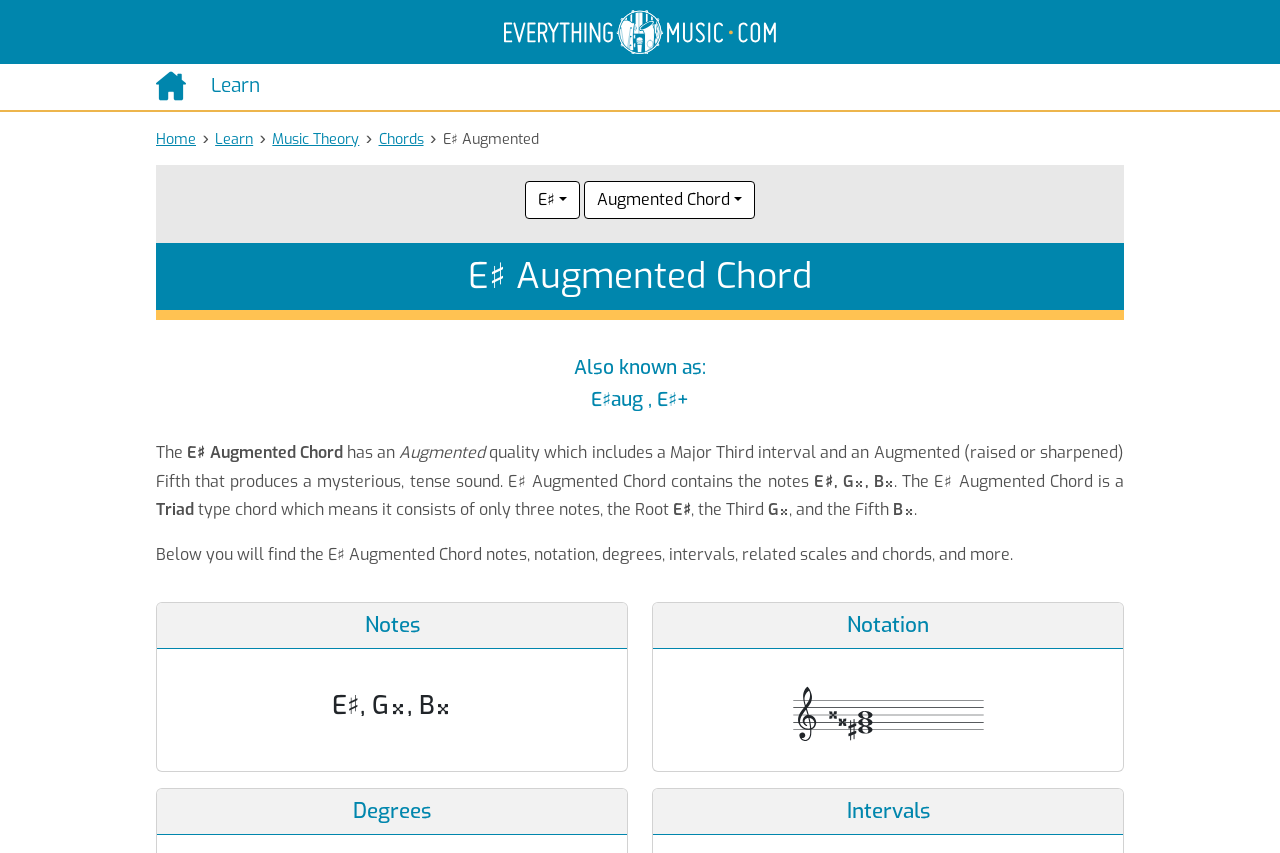Elaborate on the information and visuals displayed on the webpage.

This webpage is about the E♯ Augmented Chord, providing detailed information on its notes, notation, degrees, intervals, related scales, and chords. At the top, there is a navigation bar with links to "Home", "Scales", "Chords", and other music-related topics. Below the navigation bar, there is a breadcrumb trail showing the path from "Home" to "Learn" to "Music Theory" to "Chords" to "E♯ Augmented".

The main content area is divided into sections, each with a heading. The first section is an introduction to the E♯ Augmented Chord, explaining its quality, notes, and type. There are two buttons, "E♯" and "Augmented Chord", which may have popup menus.

The subsequent sections provide more information on the chord, including its notes, notation, degrees, and intervals. There is an image of sheet music in the notation section. The webpage also includes links to related topics, such as scales and chords, and has a clear and organized layout, making it easy to navigate and find specific information.